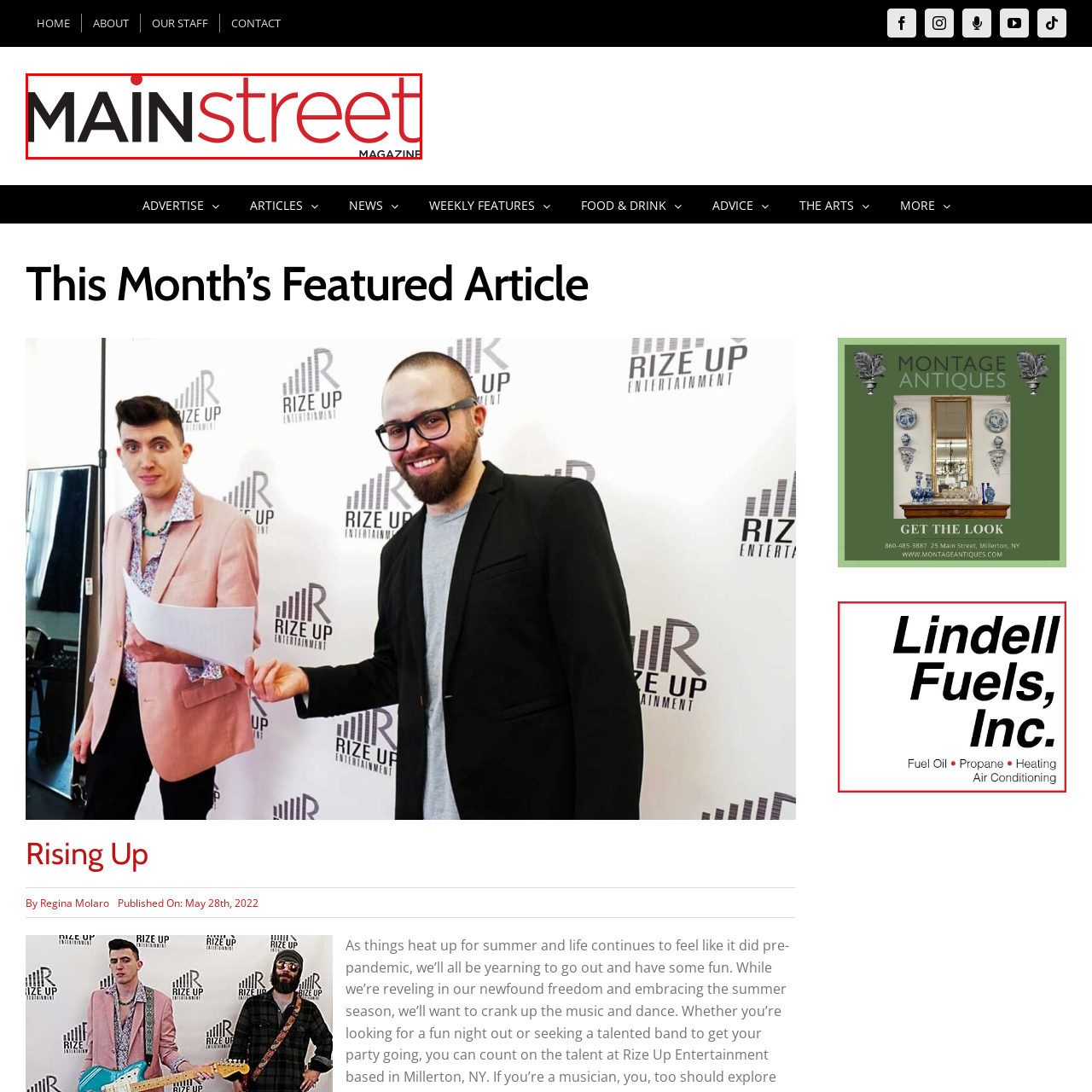Please look at the image within the red bounding box and provide a detailed answer to the following question based on the visual information: What is the purpose of the small red dot above the 'I' in 'MAIN'?

The small red dot above the 'I' in 'MAIN' adds a distinctive touch to the logo, enhancing its visual appeal.